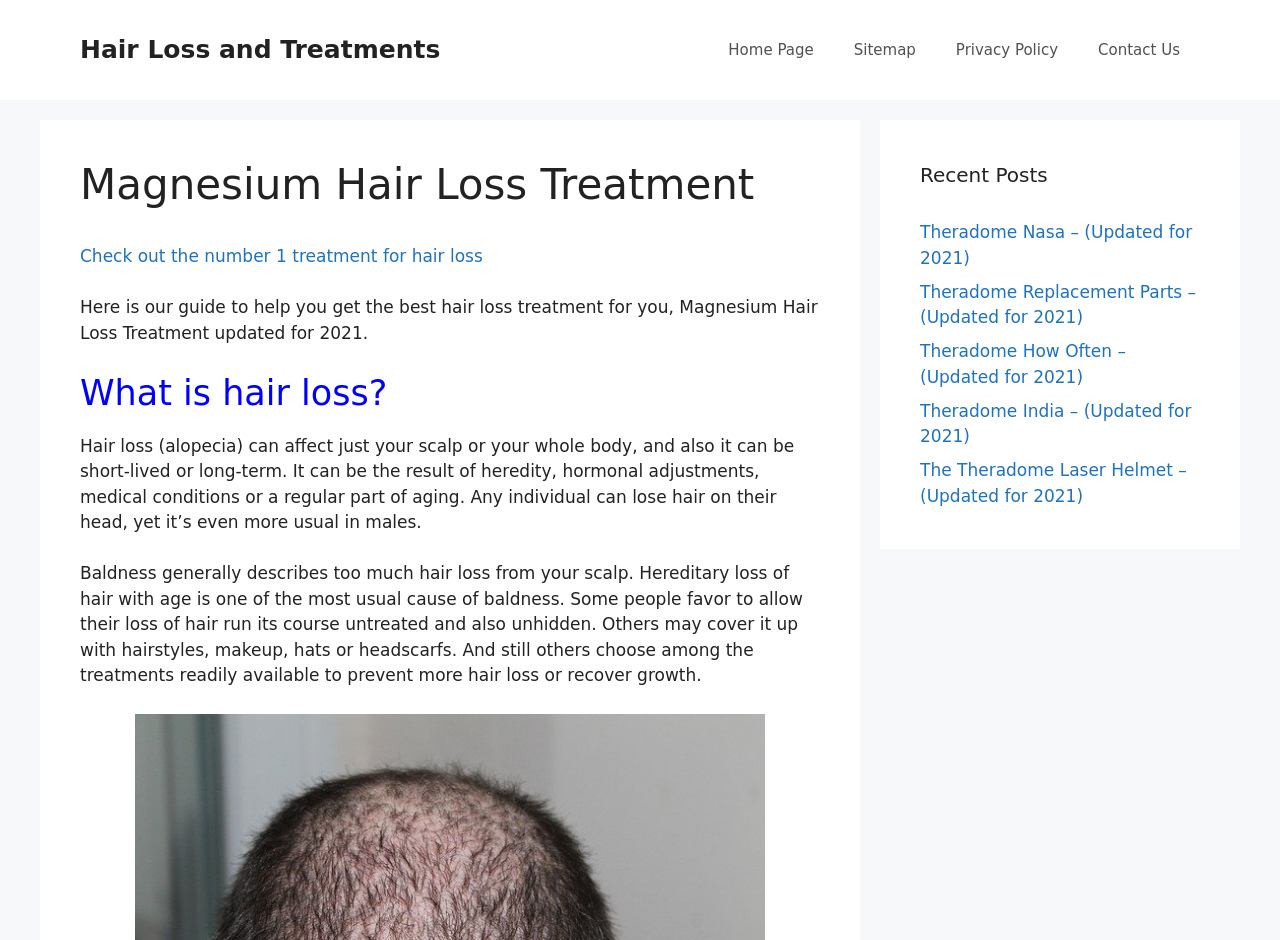Identify the bounding box coordinates for the UI element mentioned here: "alt="Home Combo Star Logo"". Provide the coordinates as four float values between 0 and 1, i.e., [left, top, right, bottom].

None